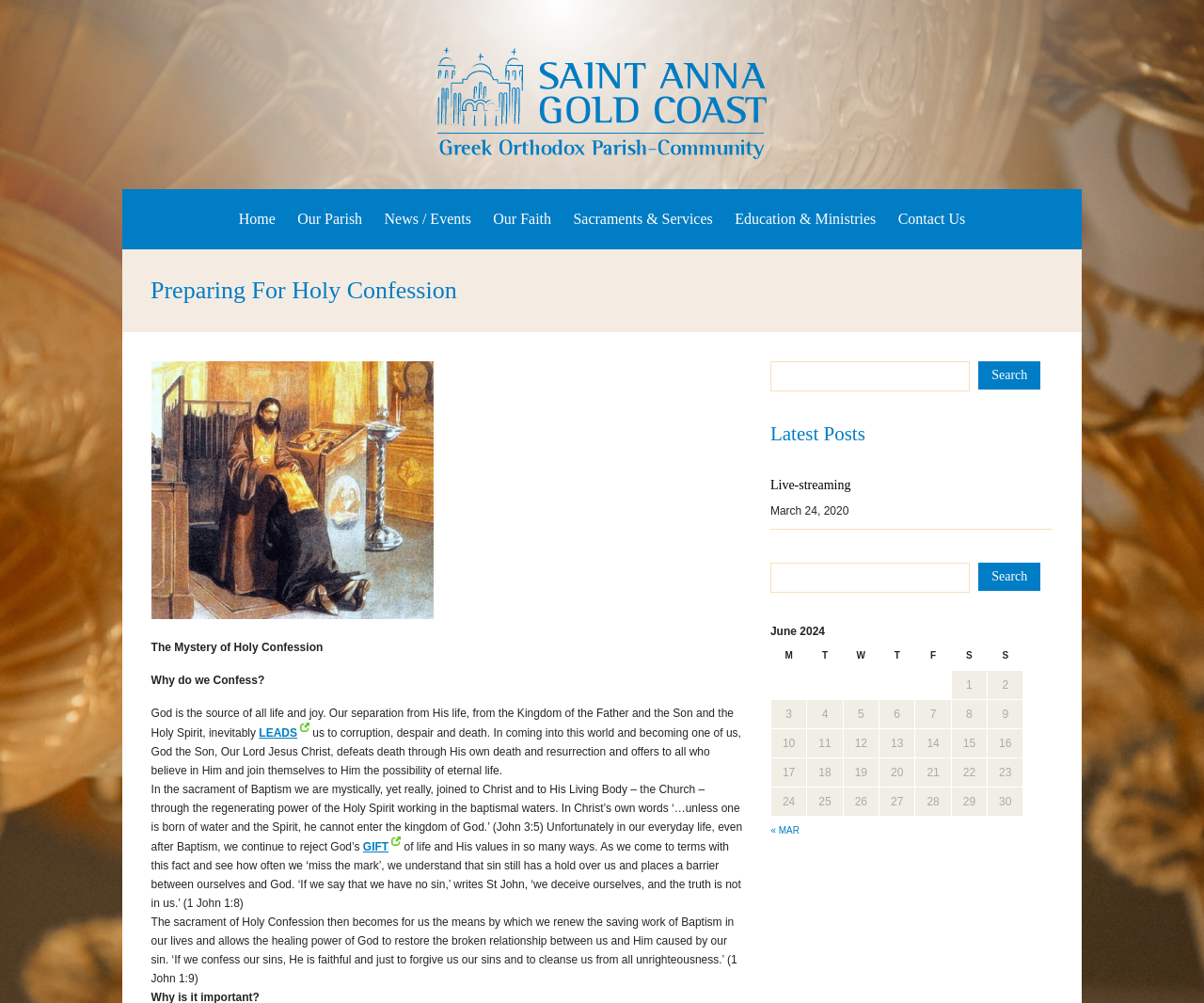Locate the bounding box coordinates of the element that should be clicked to fulfill the instruction: "Discover the Rainbow of Sound Colors".

None